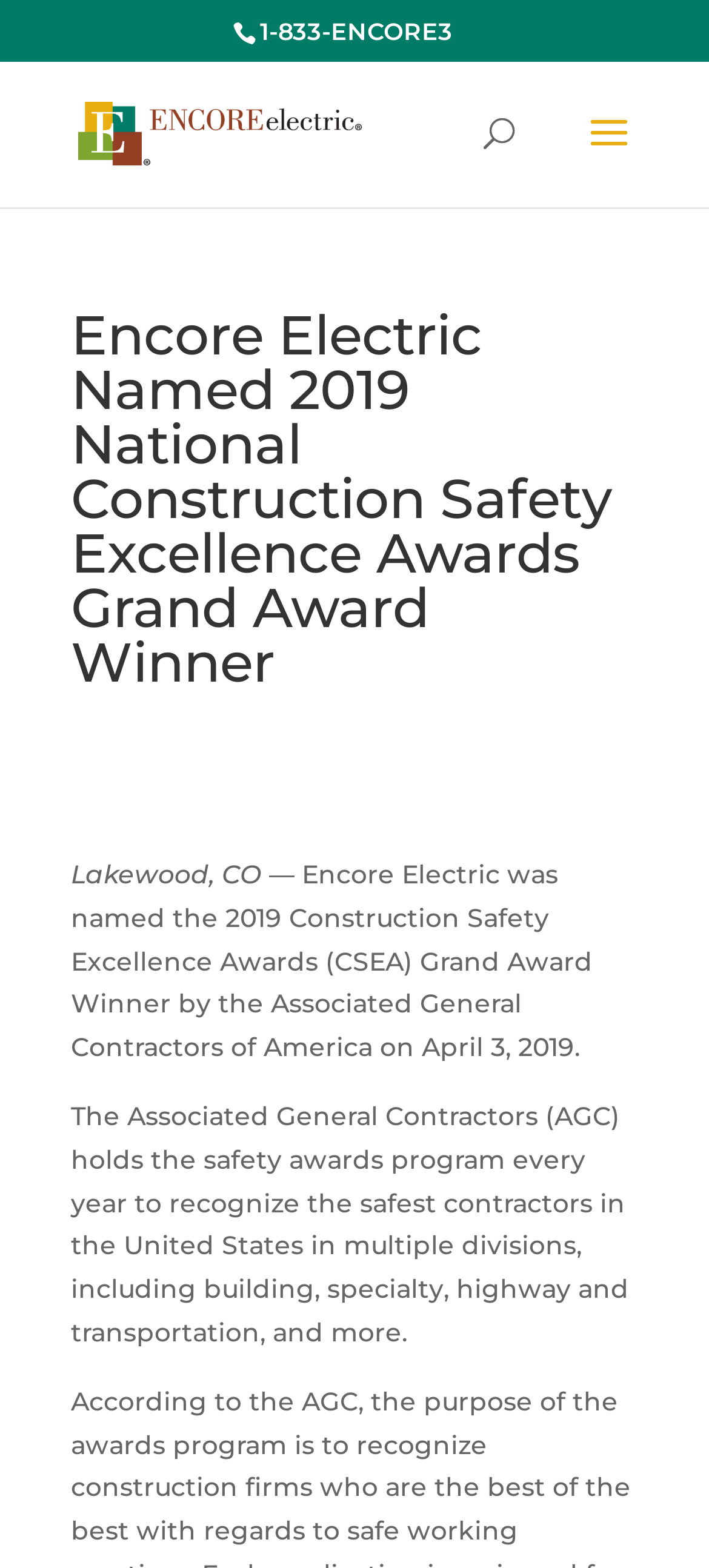Answer the question below with a single word or a brief phrase: 
What is the phone number?

1-833-ENCORE3